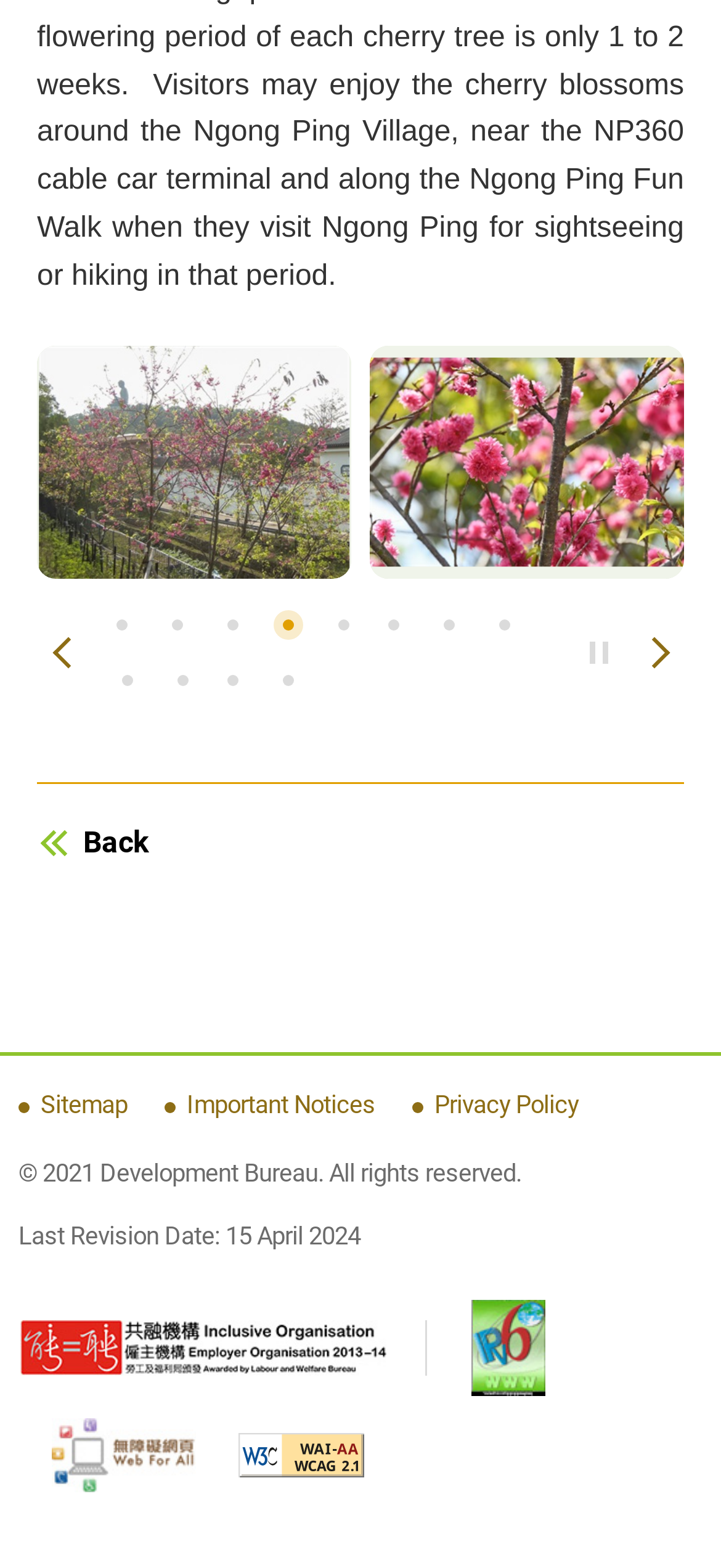Provide a brief response to the question below using one word or phrase:
What is the copyright year of the webpage?

2021